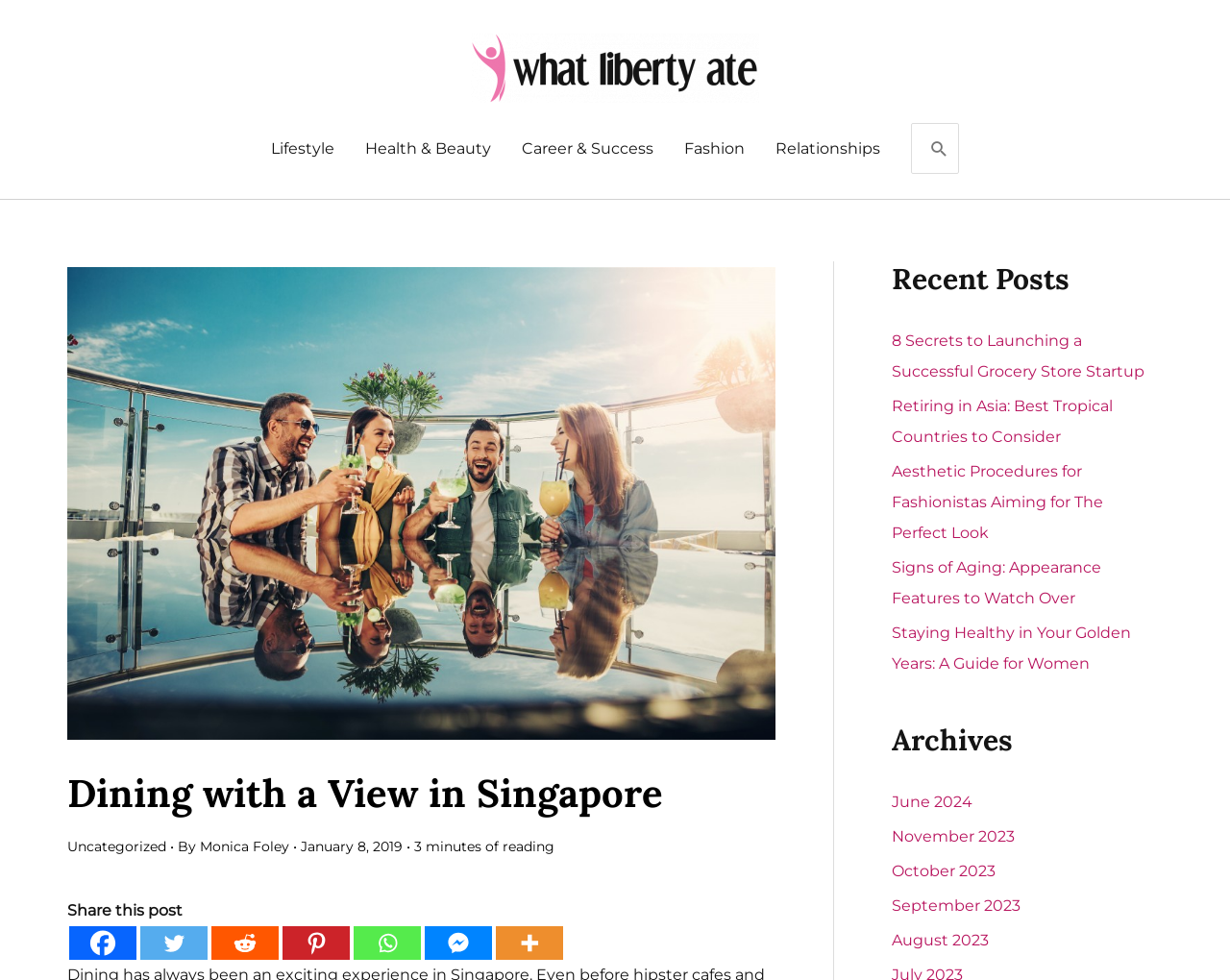Please provide a brief answer to the following inquiry using a single word or phrase:
How many social media platforms are available for sharing?

7